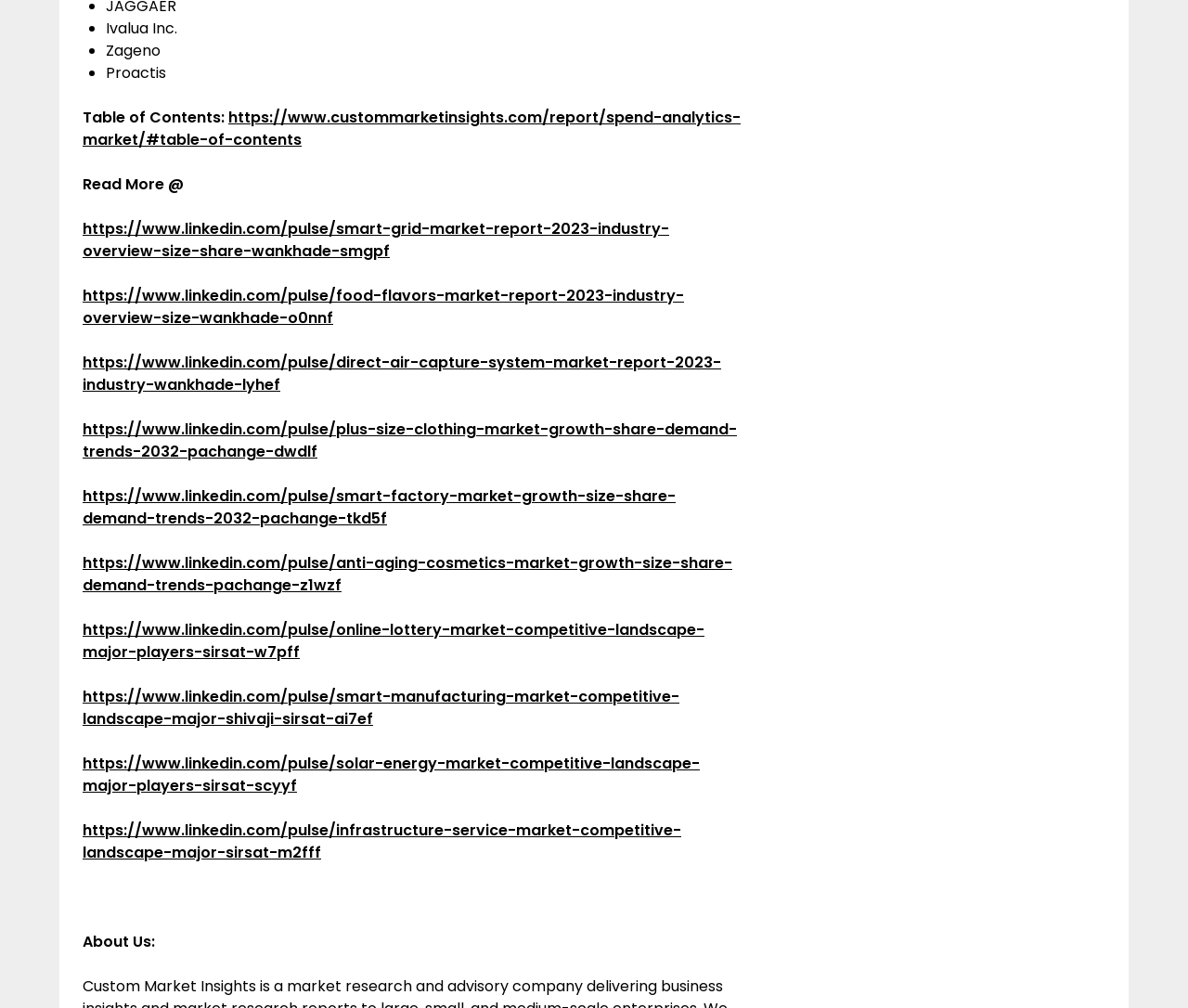Locate the bounding box of the UI element with the following description: "https://www.linkedin.com/pulse/food-flavors-market-report-2023-industry-overview-size-wankhade-o0nnf".

[0.07, 0.283, 0.576, 0.326]